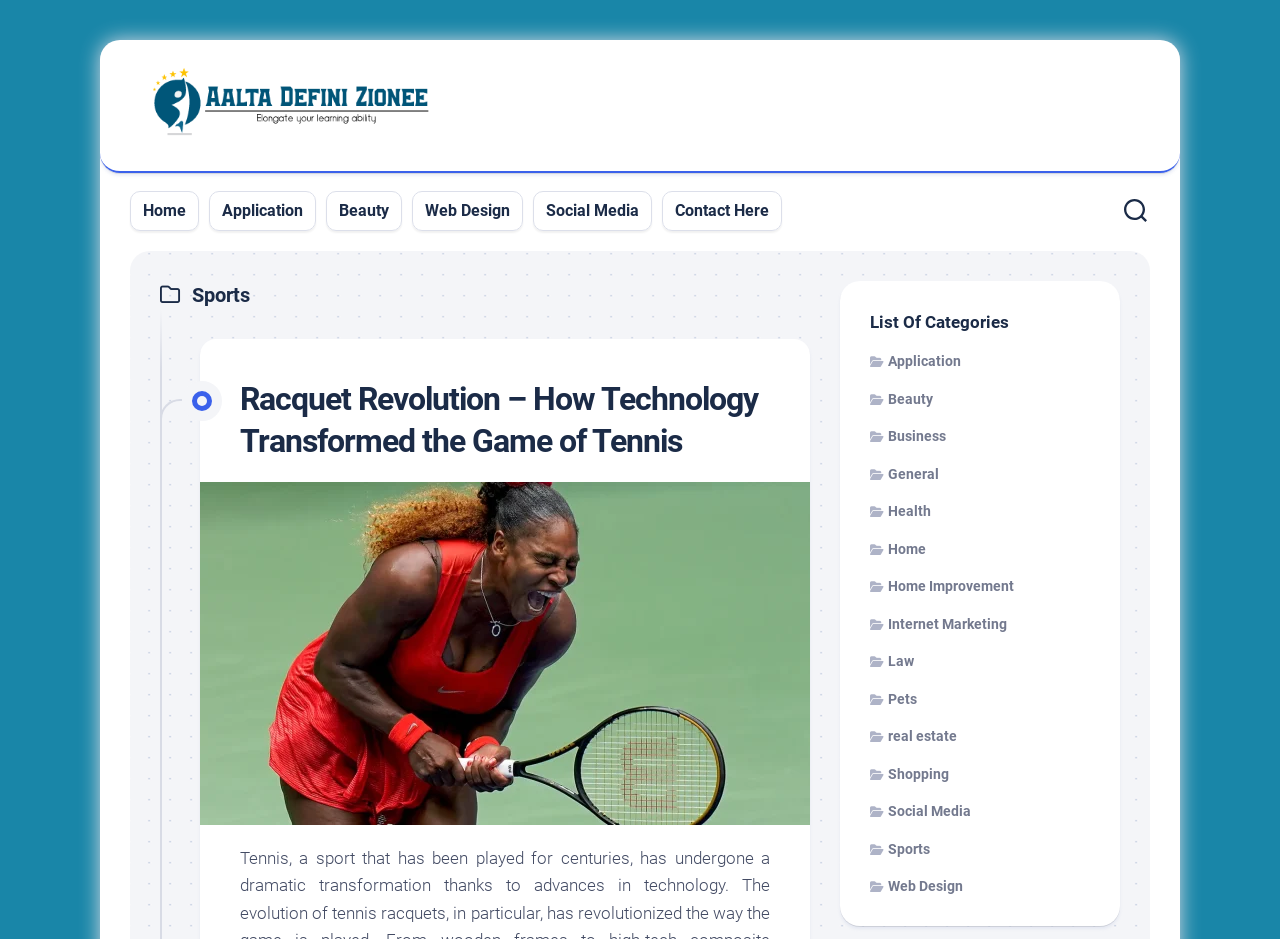Answer the following query concisely with a single word or phrase:
What is the purpose of the button on the top right?

Unknown